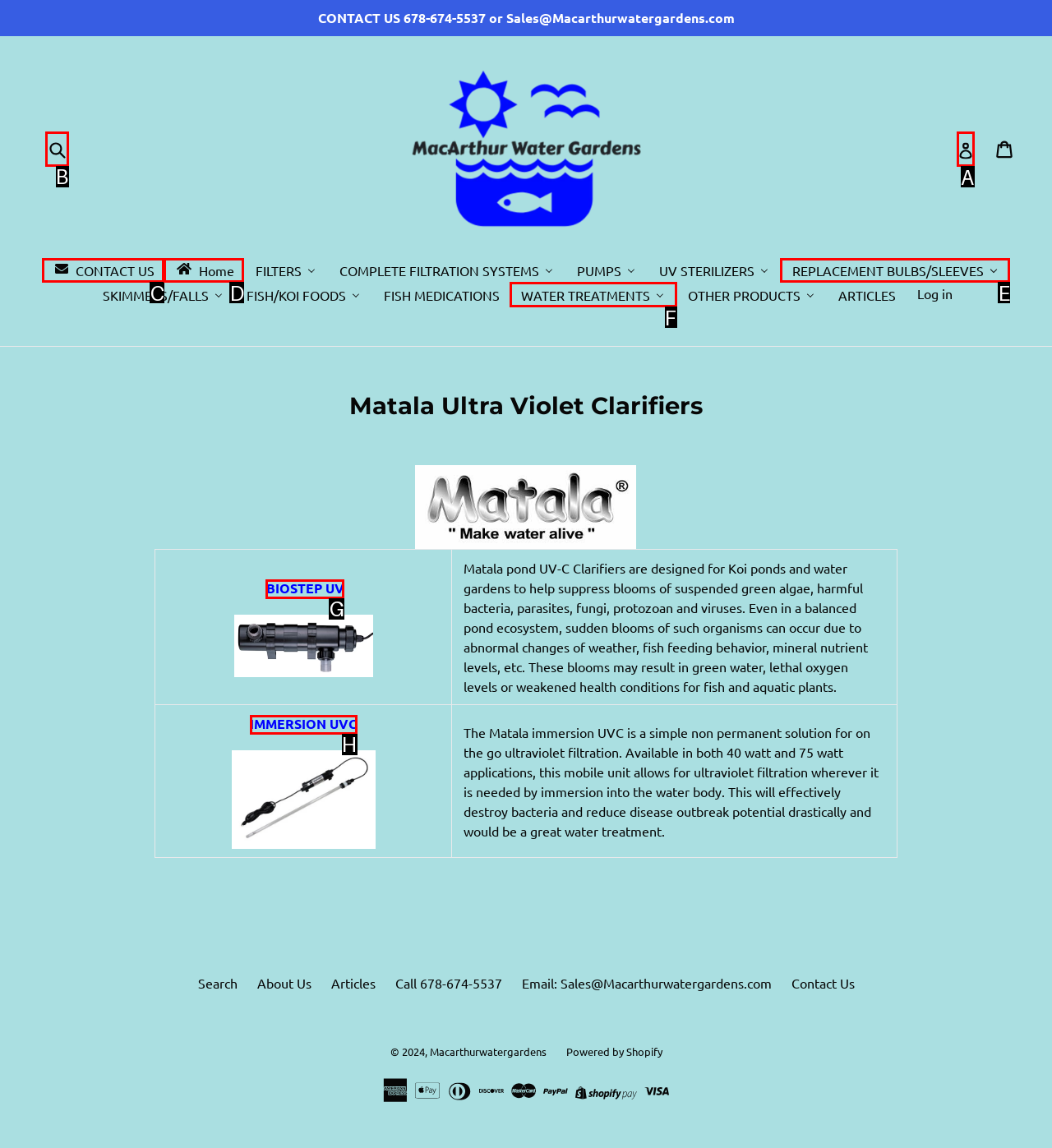Select the appropriate HTML element that needs to be clicked to finish the task: Click on the 'Services' link
Reply with the letter of the chosen option.

None